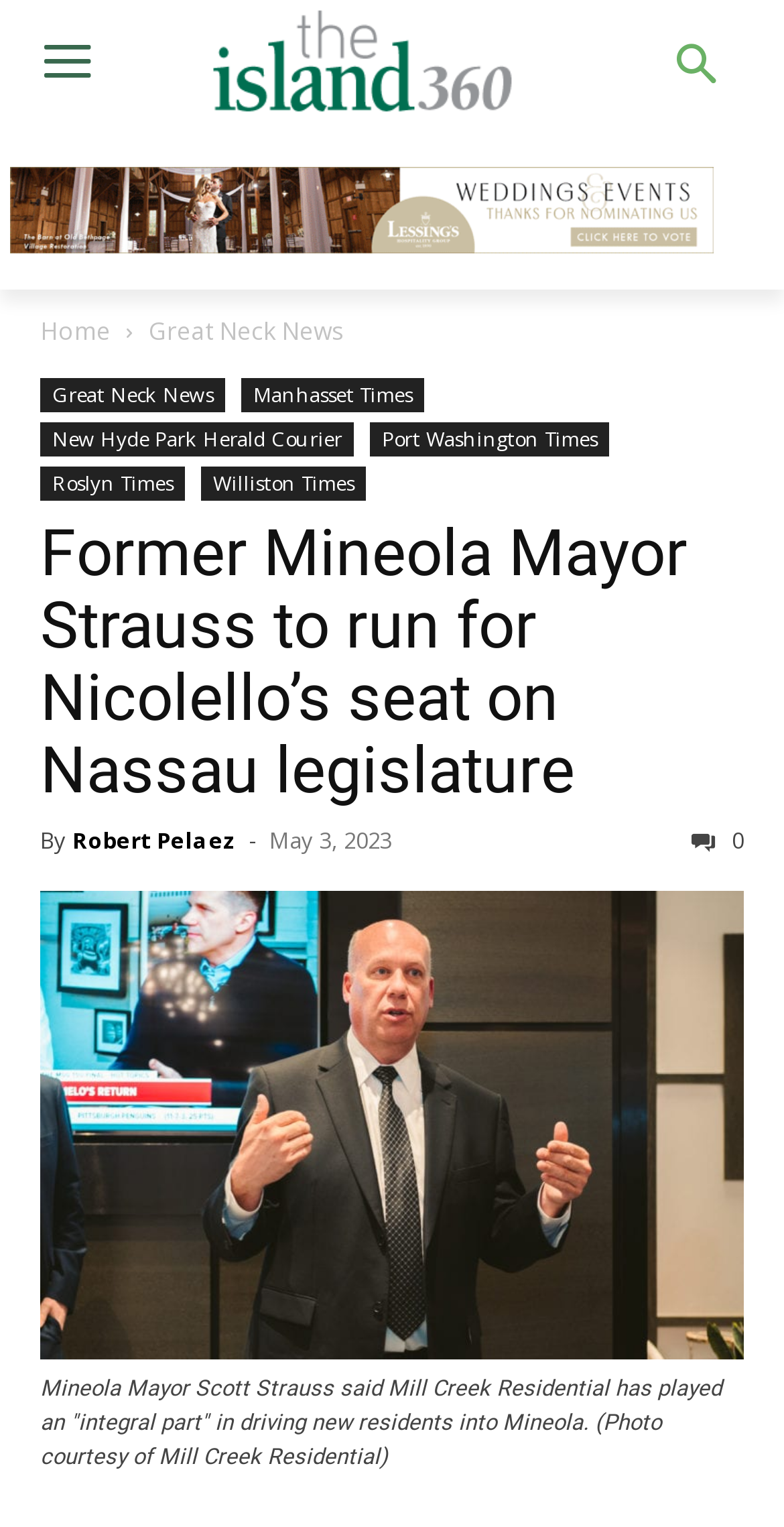Select the bounding box coordinates of the element I need to click to carry out the following instruction: "Read Great Neck News".

[0.19, 0.206, 0.438, 0.228]